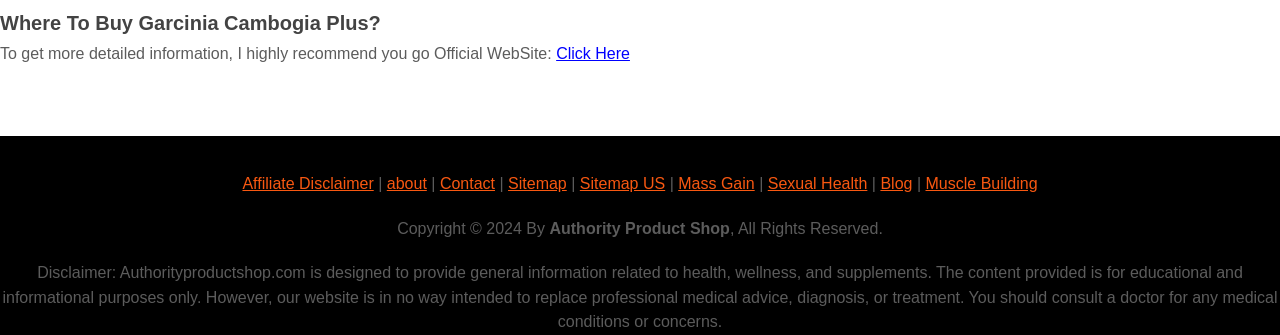Pinpoint the bounding box coordinates for the area that should be clicked to perform the following instruction: "View the blog".

[0.688, 0.522, 0.713, 0.573]